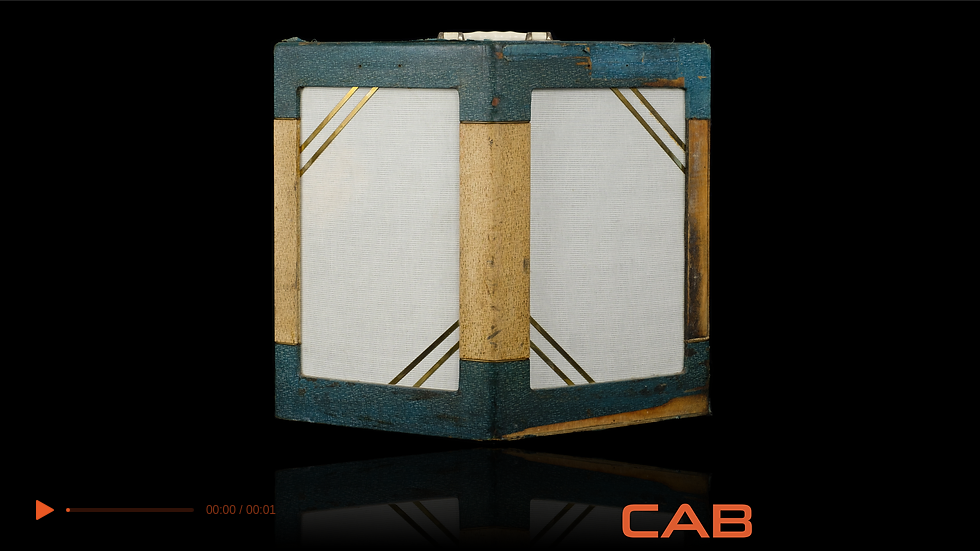Describe all the elements visible in the image meticulously.

The image showcases a vintage-style amplifier cabinet, characterized by its unique design and craftsmanship. The cabinet features a combination of distressed blue and beige materials, highlighting a rustic aesthetic. Gold detailing on the front adds a touch of elegance to the overall appearance. It stands tall with visible textures that convey its age and history, suggesting it may deliver a distinct sound profile favored by musicians.

In the foreground, there is a playback control interface, indicating that the viewer might be able to listen to audio related to the cabinet's performance. The bottom of the image displays the word "CAB," likely an abbreviation for cabinet, and a progress bar showing the elapsed time of the audio segment, enhancing the immersive experience. Overall, the image captures the essence of classic audio gear, catering to enthusiasts who appreciate both vintage design and quality sound.